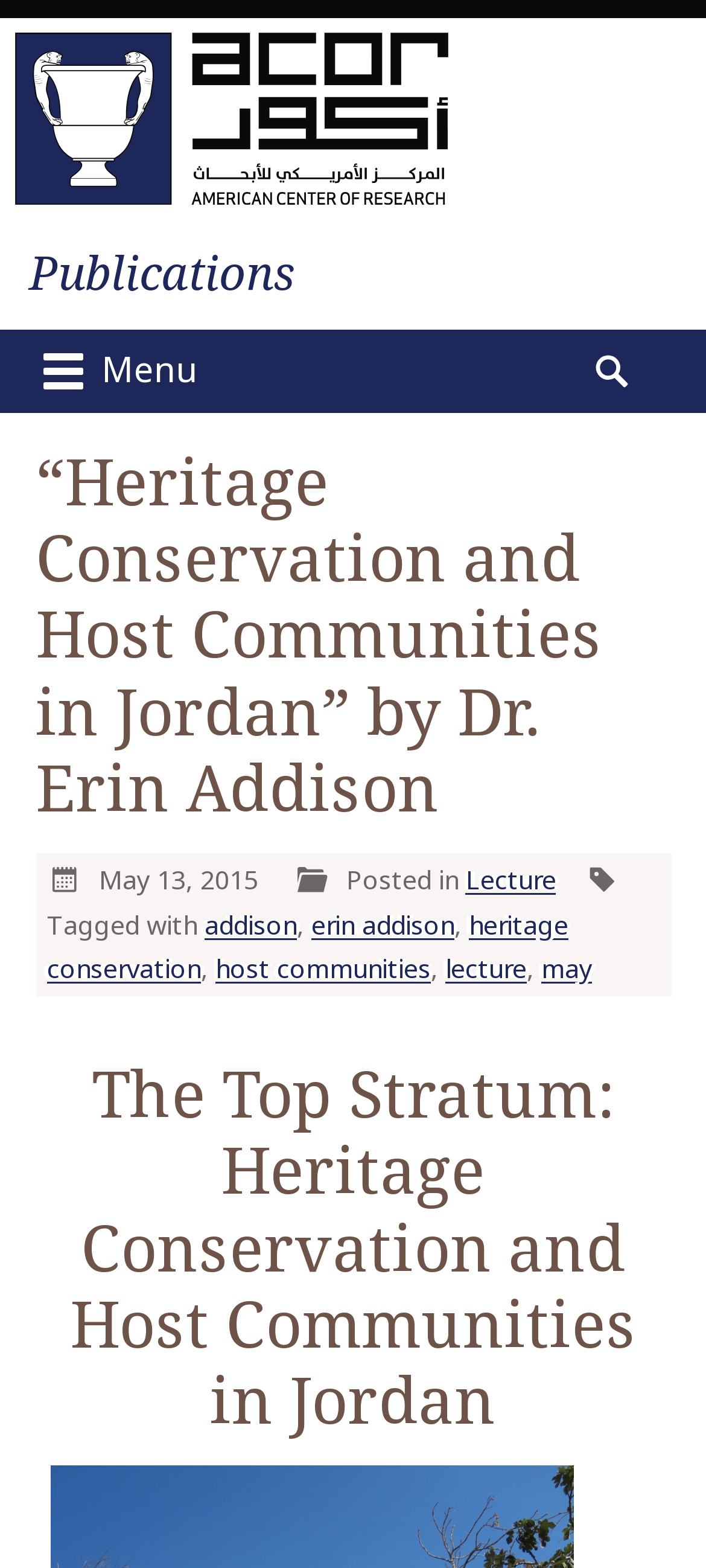Find the bounding box of the element with the following description: "addison". The coordinates must be four float numbers between 0 and 1, formatted as [left, top, right, bottom].

[0.289, 0.578, 0.42, 0.6]